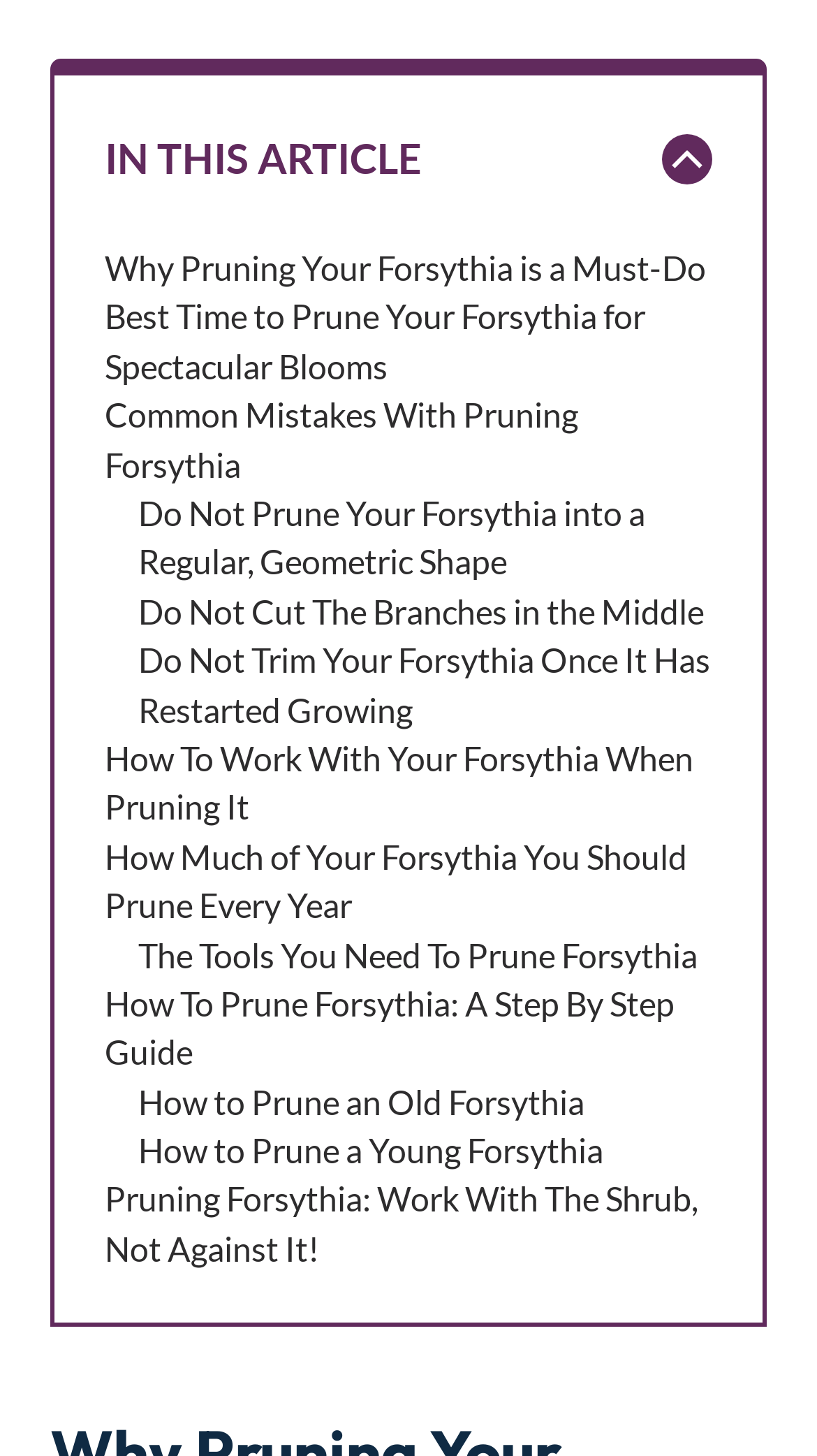Indicate the bounding box coordinates of the element that must be clicked to execute the instruction: "View the step-by-step guide on how to prune Forsythia". The coordinates should be given as four float numbers between 0 and 1, i.e., [left, top, right, bottom].

[0.128, 0.675, 0.826, 0.736]